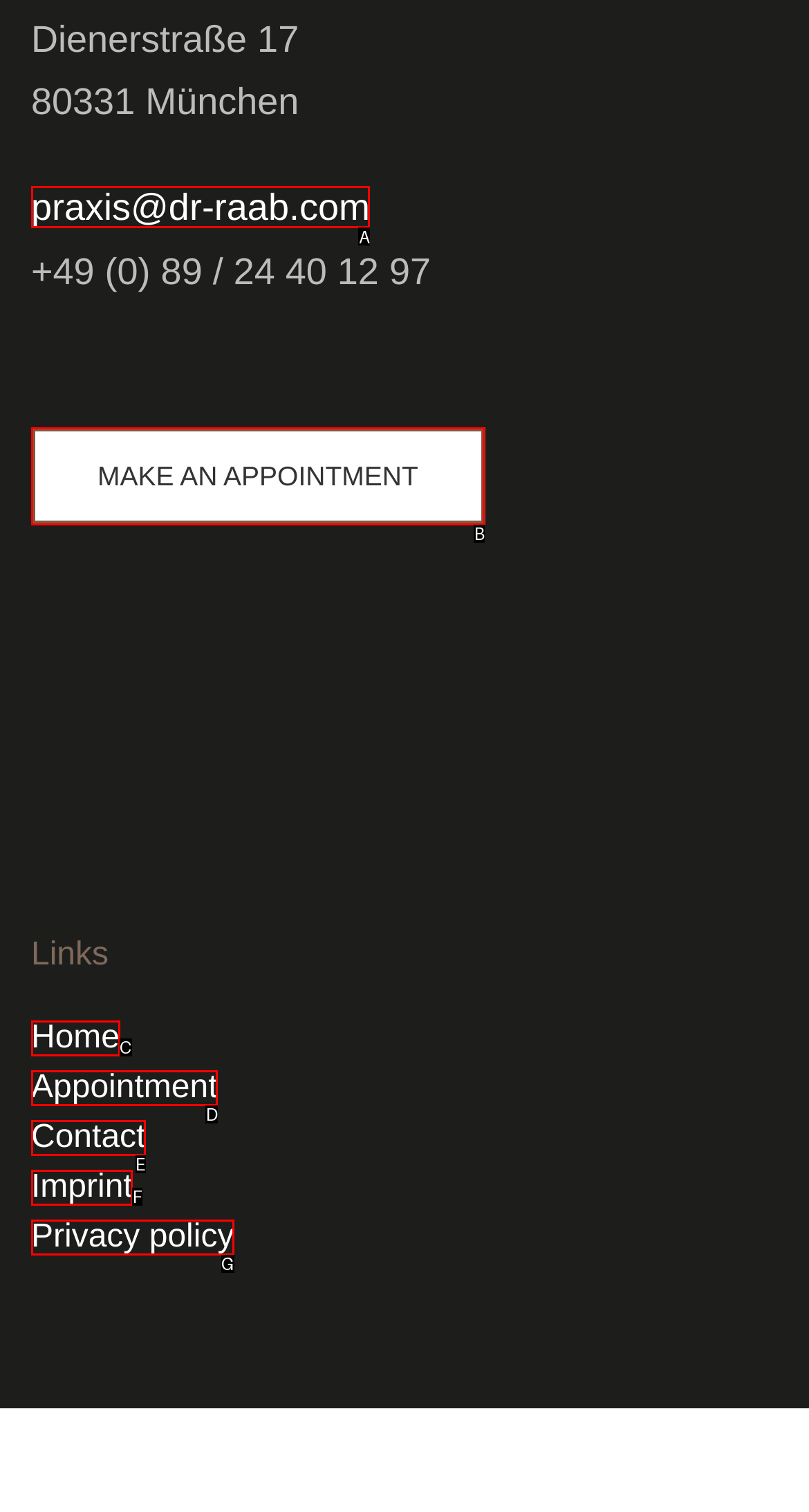Find the option that aligns with: Privacy policy
Provide the letter of the corresponding option.

G